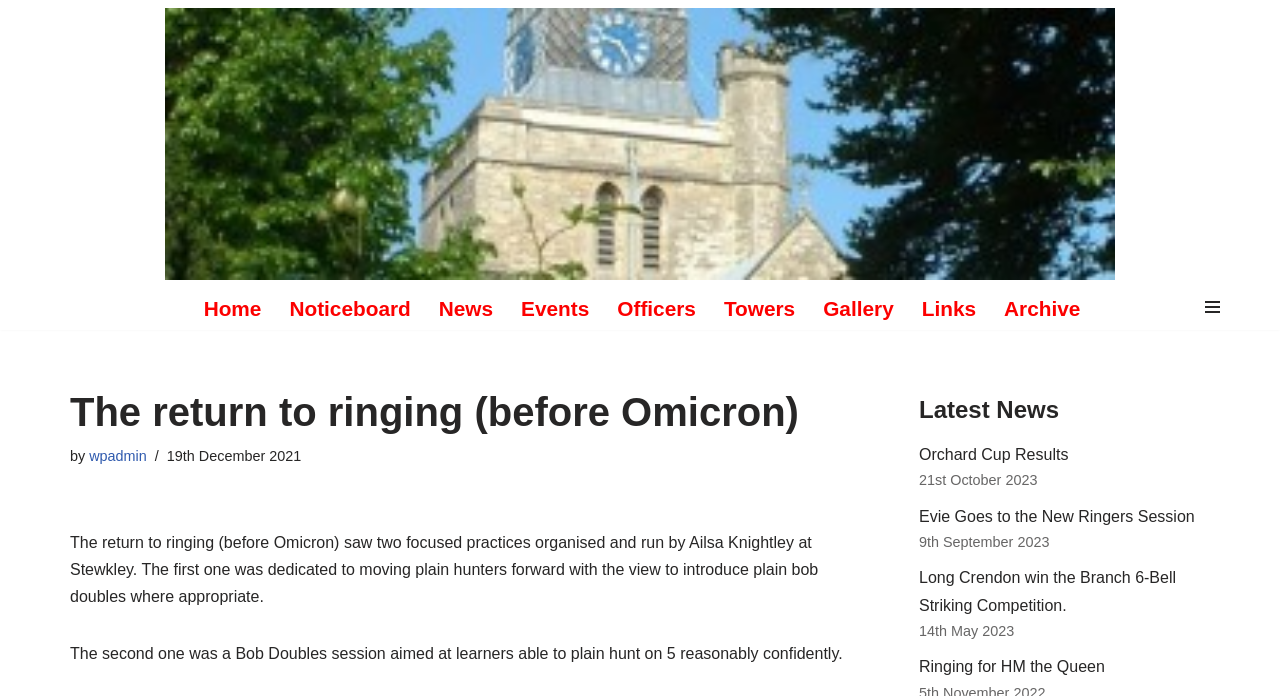Summarize the webpage comprehensively, mentioning all visible components.

The webpage is about the ODG Central Bucks Branch, a ringing community. At the top, there is a "Skip to content" link, followed by a primary menu with 9 links: Home, Noticeboard, News, Events, Officers, Towers, Gallery, Links, and Archive. 

Below the menu, there is a heading that reads "The return to ringing (before Omicron)" with the author's name "wpadmin" and the date "19th December 2021" next to it. The main content of the page is a news article about two focused ringing practices organized by Ailsa Knightley at Stewkley. The first practice was dedicated to moving plain hunters forward, and the second one was a Bob Doubles session for learners.

On the right side of the page, there is a section titled "Latest News" with four news links: "Orchard Cup Results", "Evie Goes to the New Ringers Session", "Long Crendon win the Branch 6-Bell Striking Competition", and "Ringing for HM the Queen". Each news link has a corresponding date below it, ranging from May 2023 to October 2023.